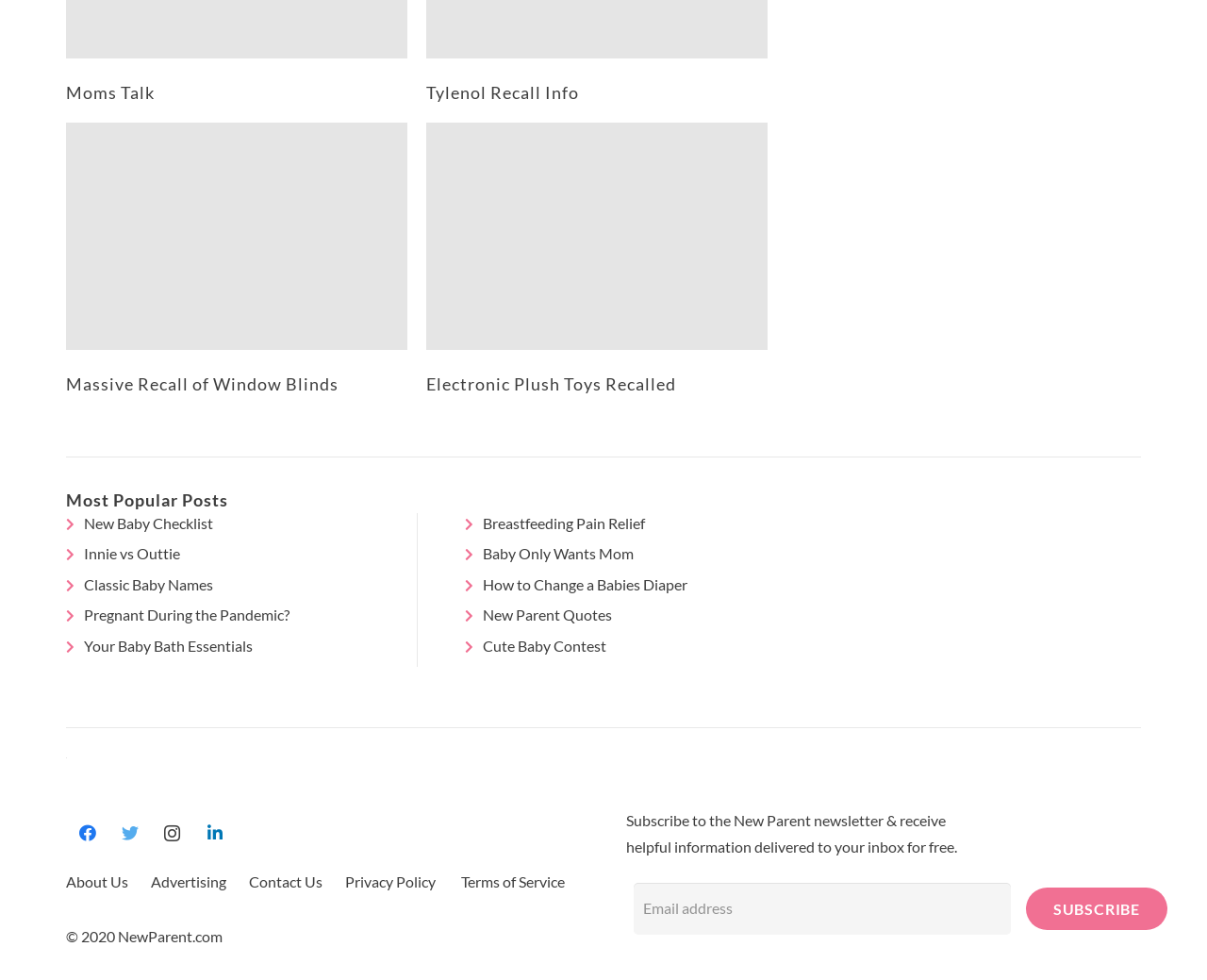Please provide a brief answer to the question using only one word or phrase: 
What is the function of the images with 'new parents logo'?

To represent the website's brand